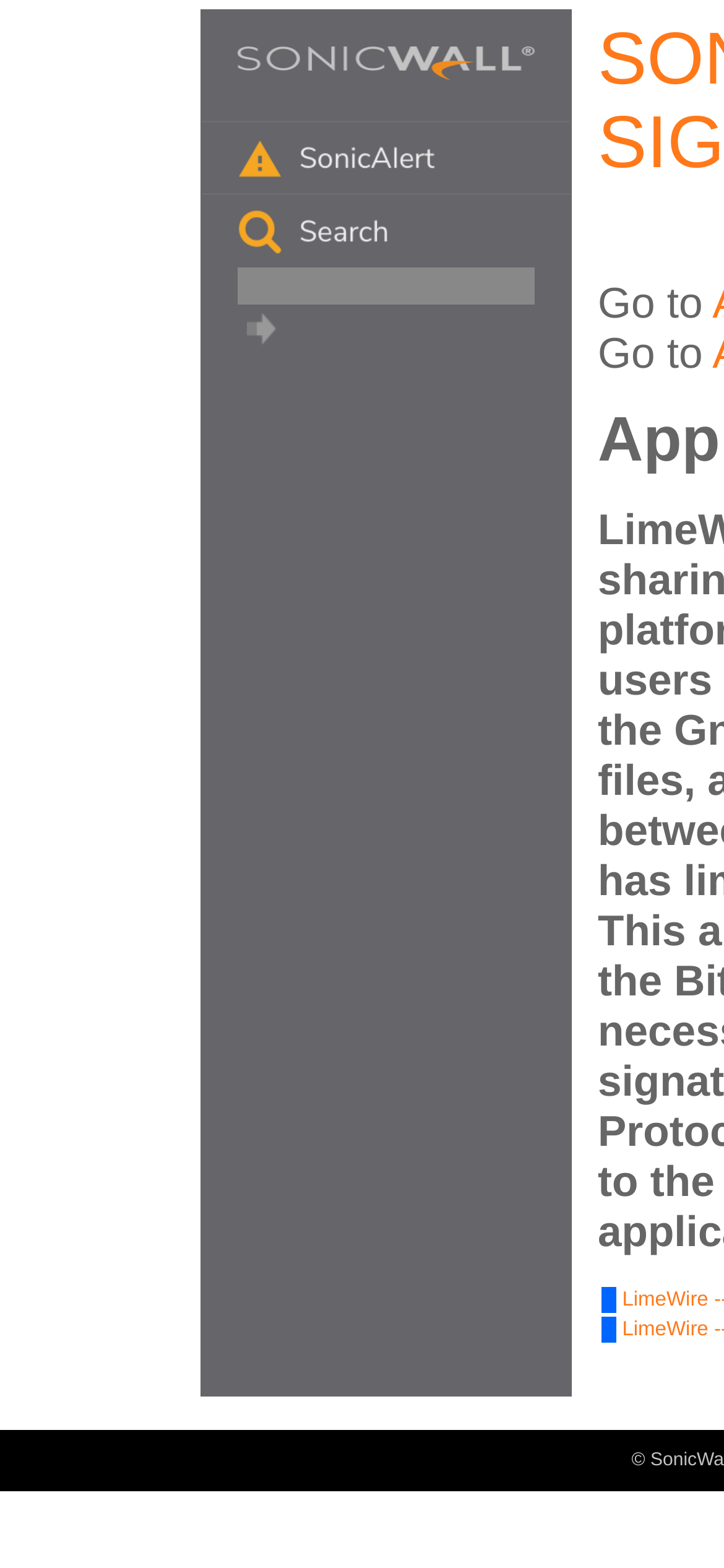Given the description "input value="go" name="ct" value="go"", provide the bounding box coordinates of the corresponding UI element.

[0.328, 0.199, 0.382, 0.22]